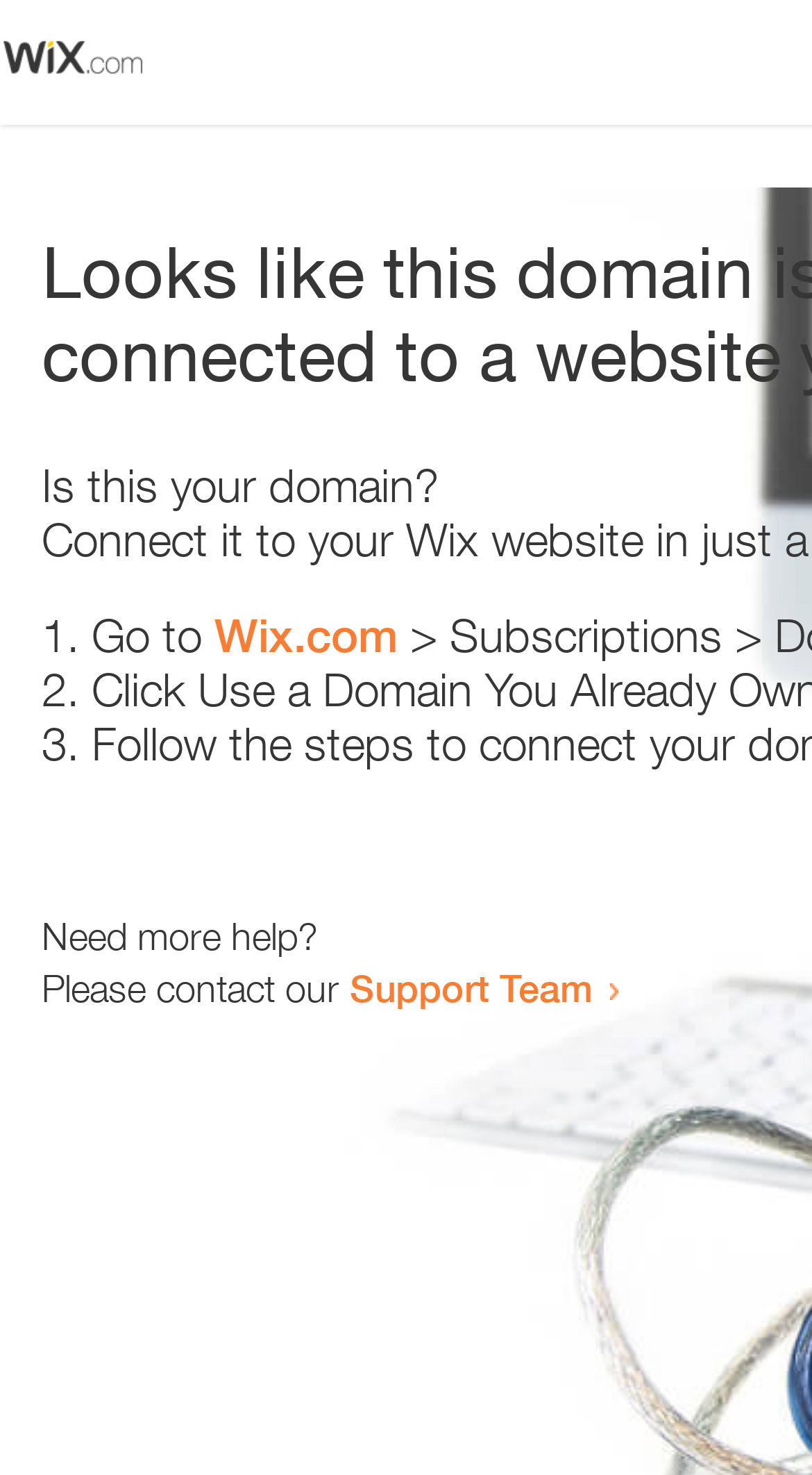Give a one-word or short phrase answer to the question: 
Is the webpage related to domain management?

Yes